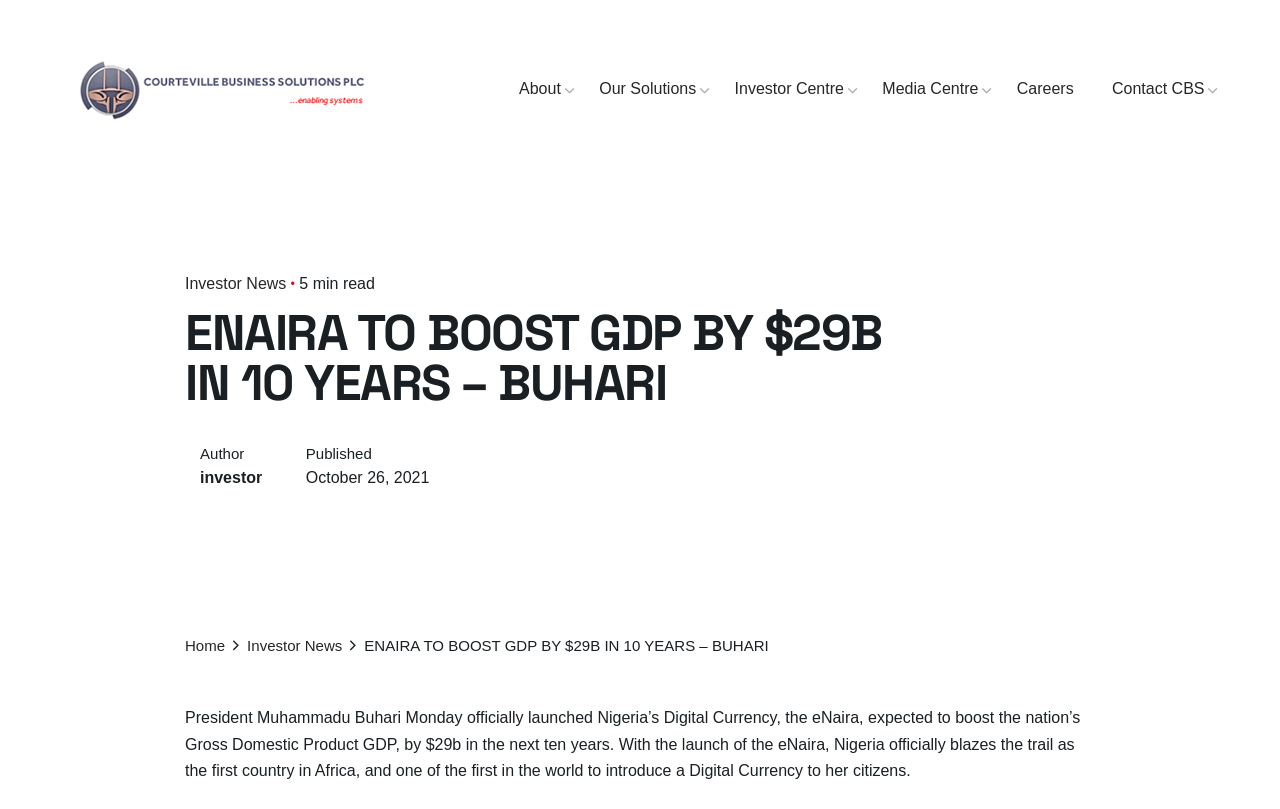Please identify the coordinates of the bounding box for the clickable region that will accomplish this instruction: "Go to Home".

[0.145, 0.787, 0.176, 0.808]